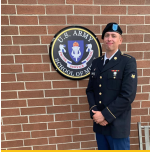Give a succinct answer to this question in a single word or phrase: 
What is mounted on the brick wall?

Circular emblem